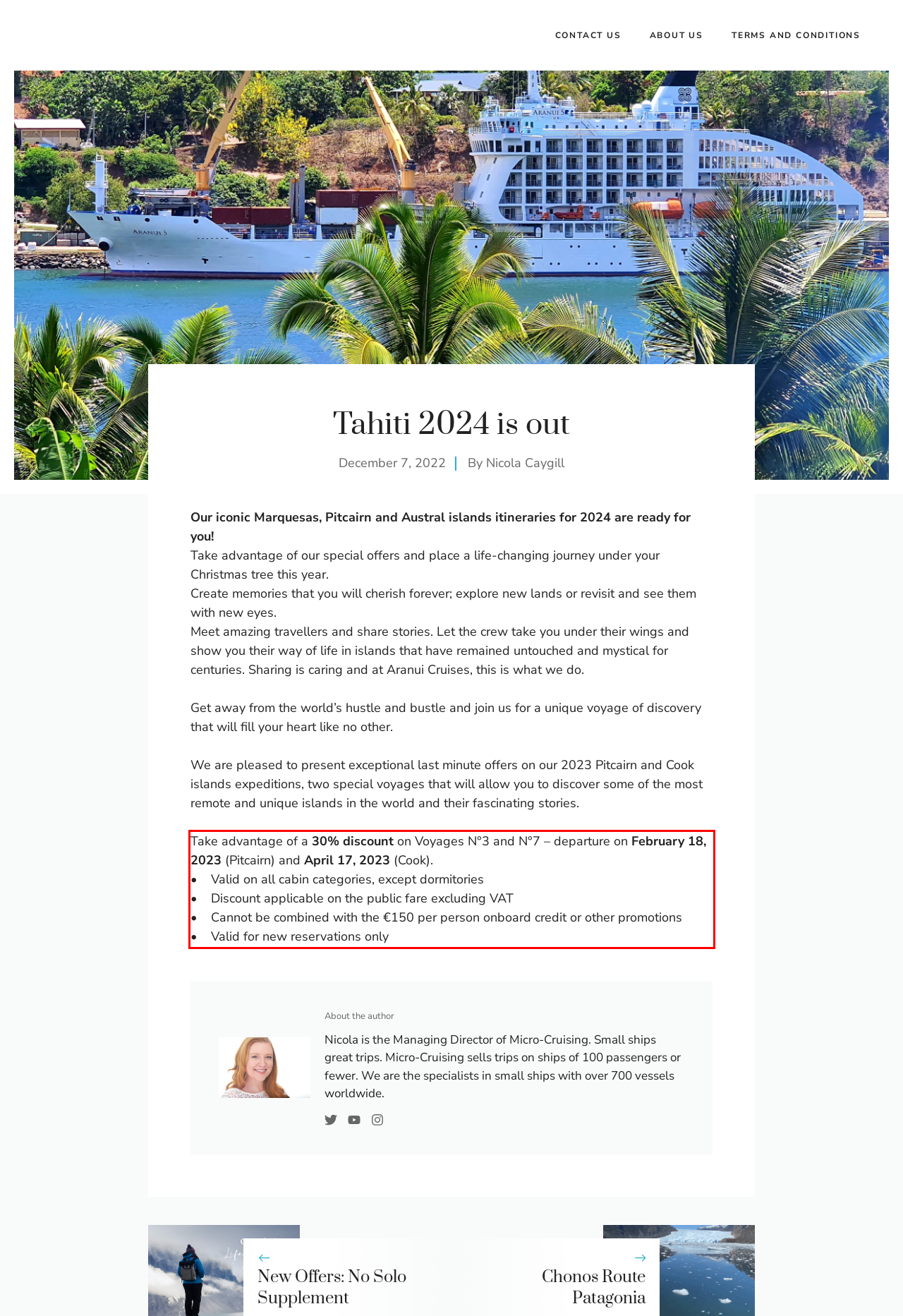There is a screenshot of a webpage with a red bounding box around a UI element. Please use OCR to extract the text within the red bounding box.

Take advantage of a 30% discount on Voyages N°3 and N°7 – departure on February 18, 2023 (Pitcairn) and April 17, 2023 (Cook). • Valid on all cabin categories, except dormitories • Discount applicable on the public fare excluding VAT • Cannot be combined with the €150 per person onboard credit or other promotions • Valid for new reservations only